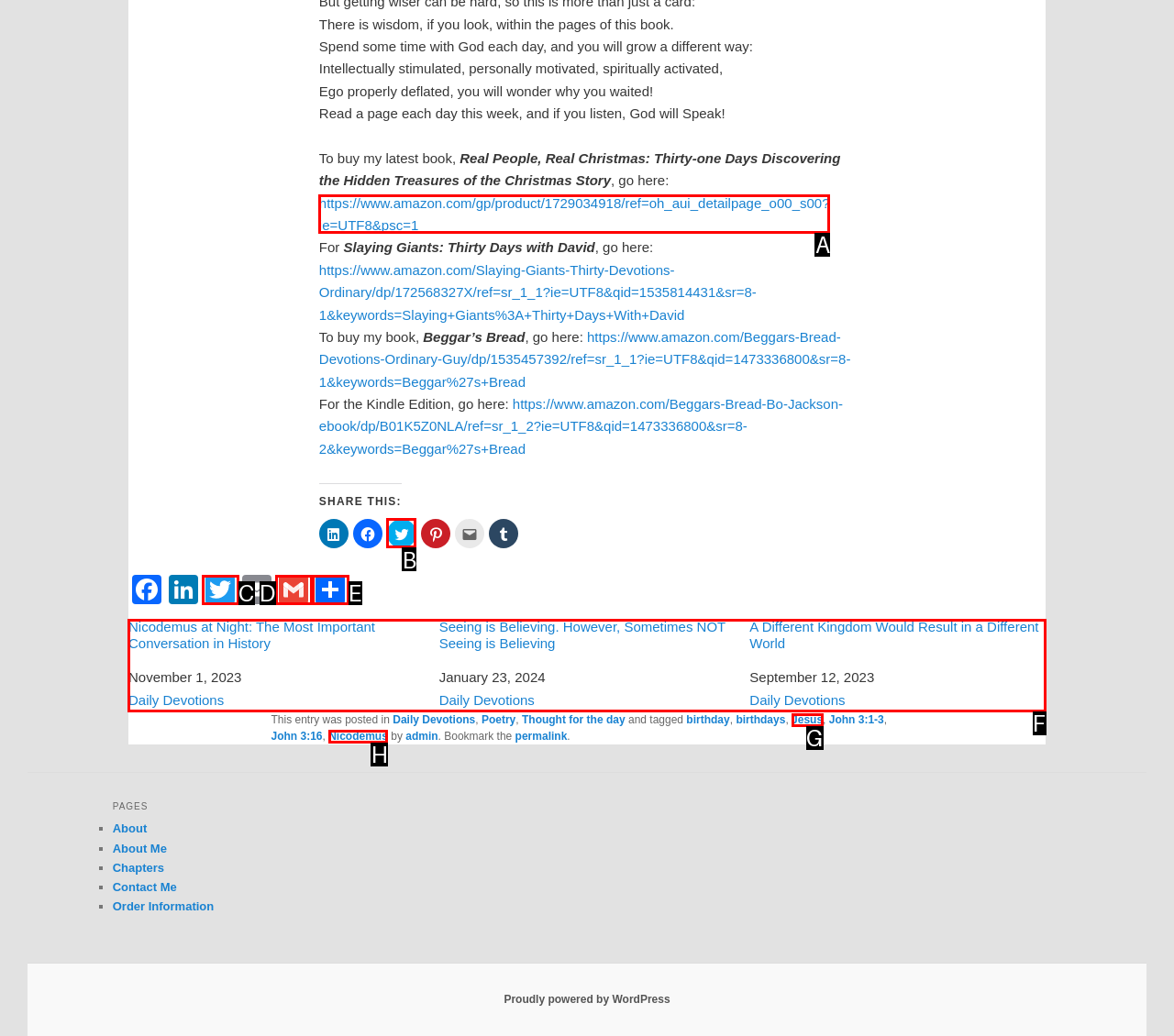Tell me the correct option to click for this task: View related posts
Write down the option's letter from the given choices.

F